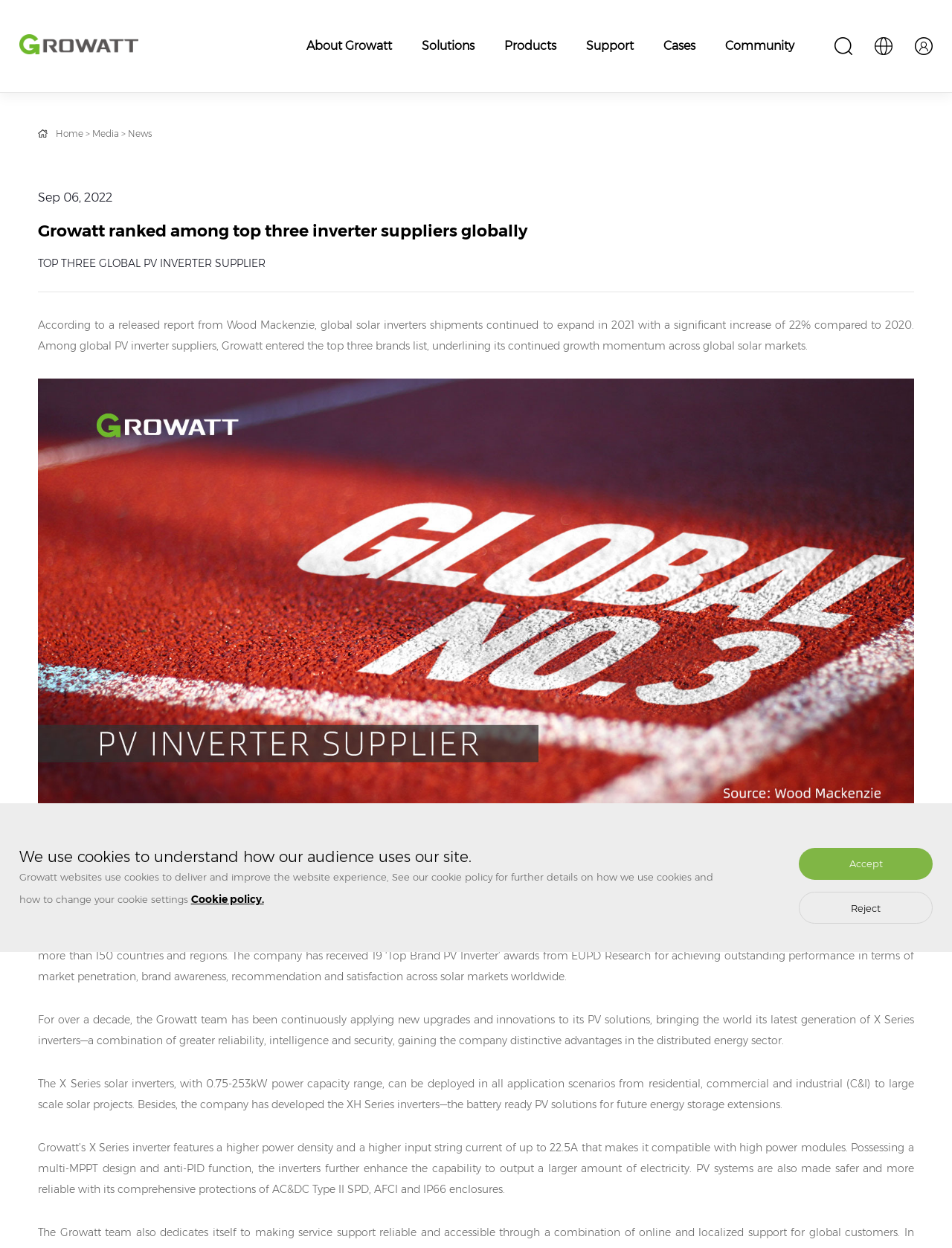Please locate and retrieve the main header text of the webpage.

Growatt ranked among top three inverter suppliers globally